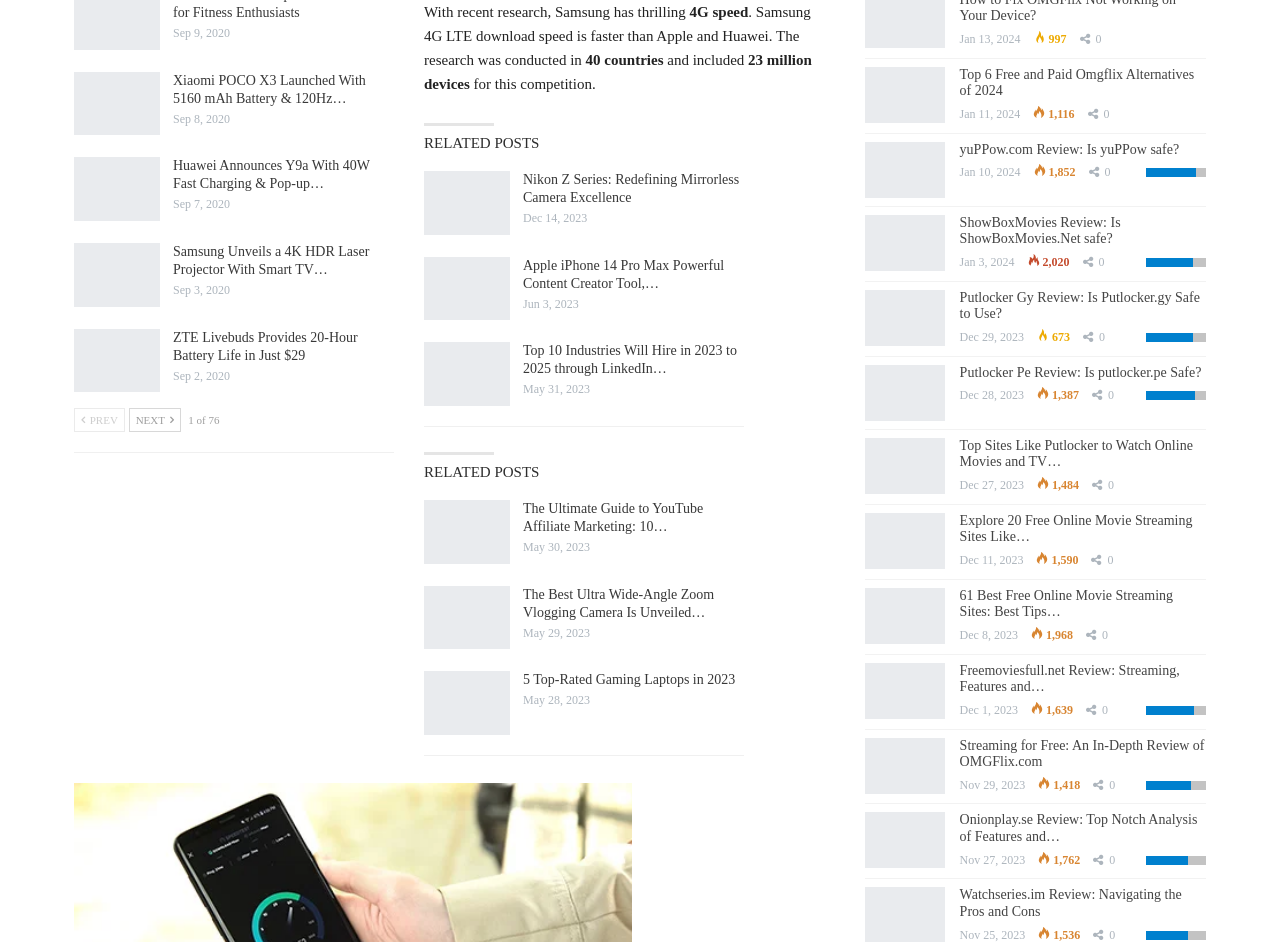Please specify the bounding box coordinates of the region to click in order to perform the following instruction: "Click on the 'Buy' button".

None